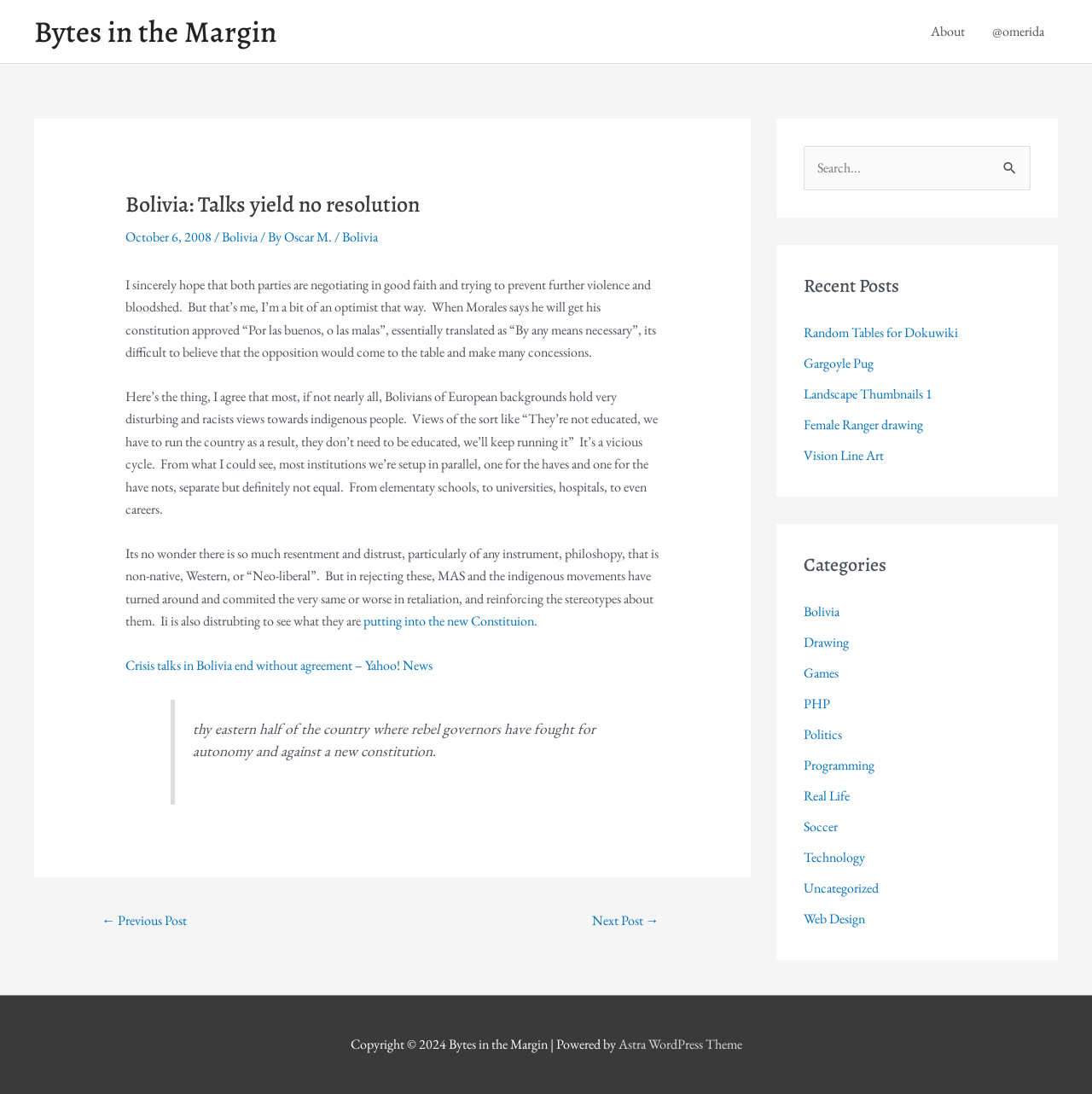What is the name of the website?
Analyze the image and provide a thorough answer to the question.

I determined the answer by looking at the top-left corner of the webpage, where the website's name 'Bytes in the Margin' is displayed as a link.